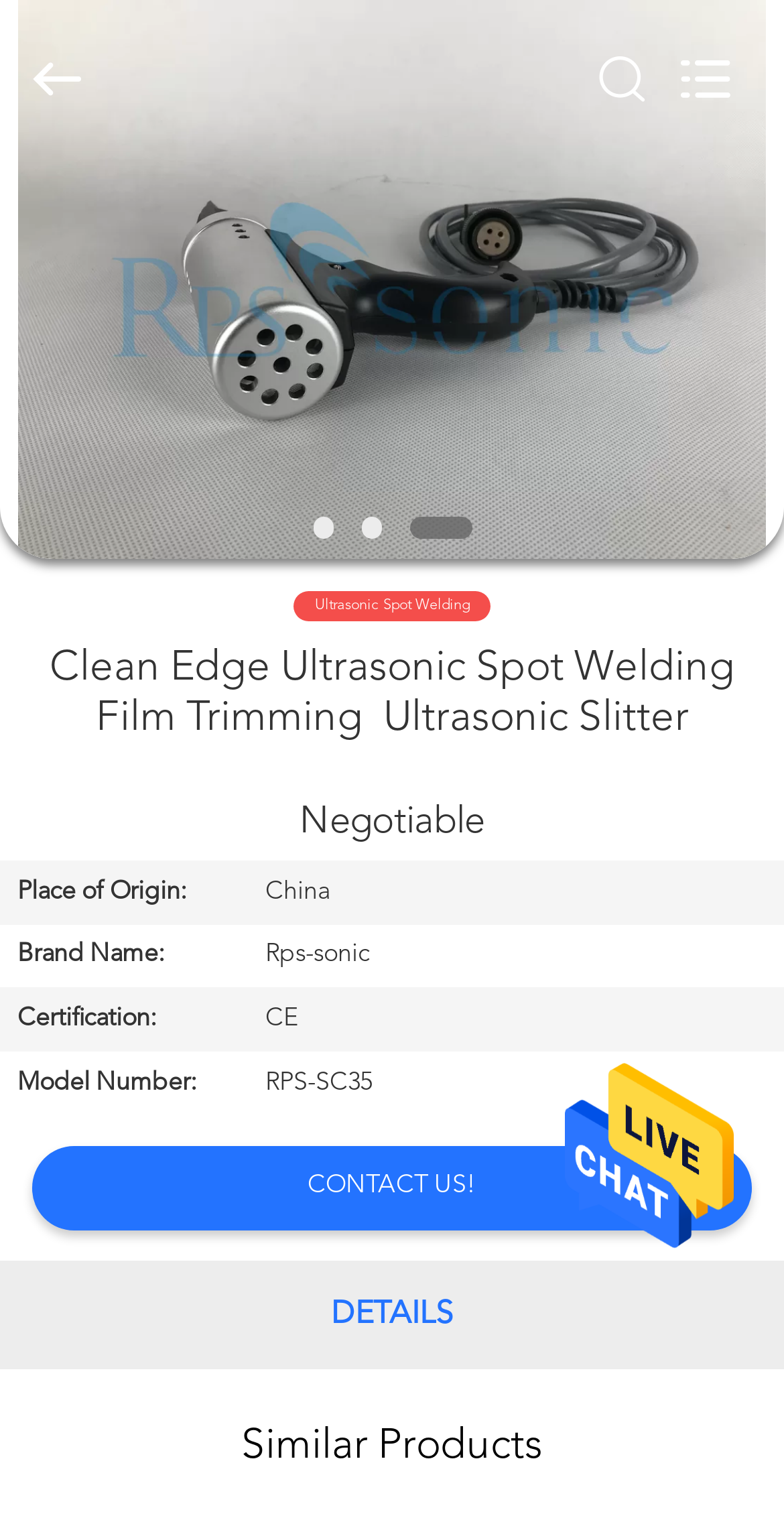Answer the question below in one word or phrase:
What is the brand name of the product?

Rps-sonic